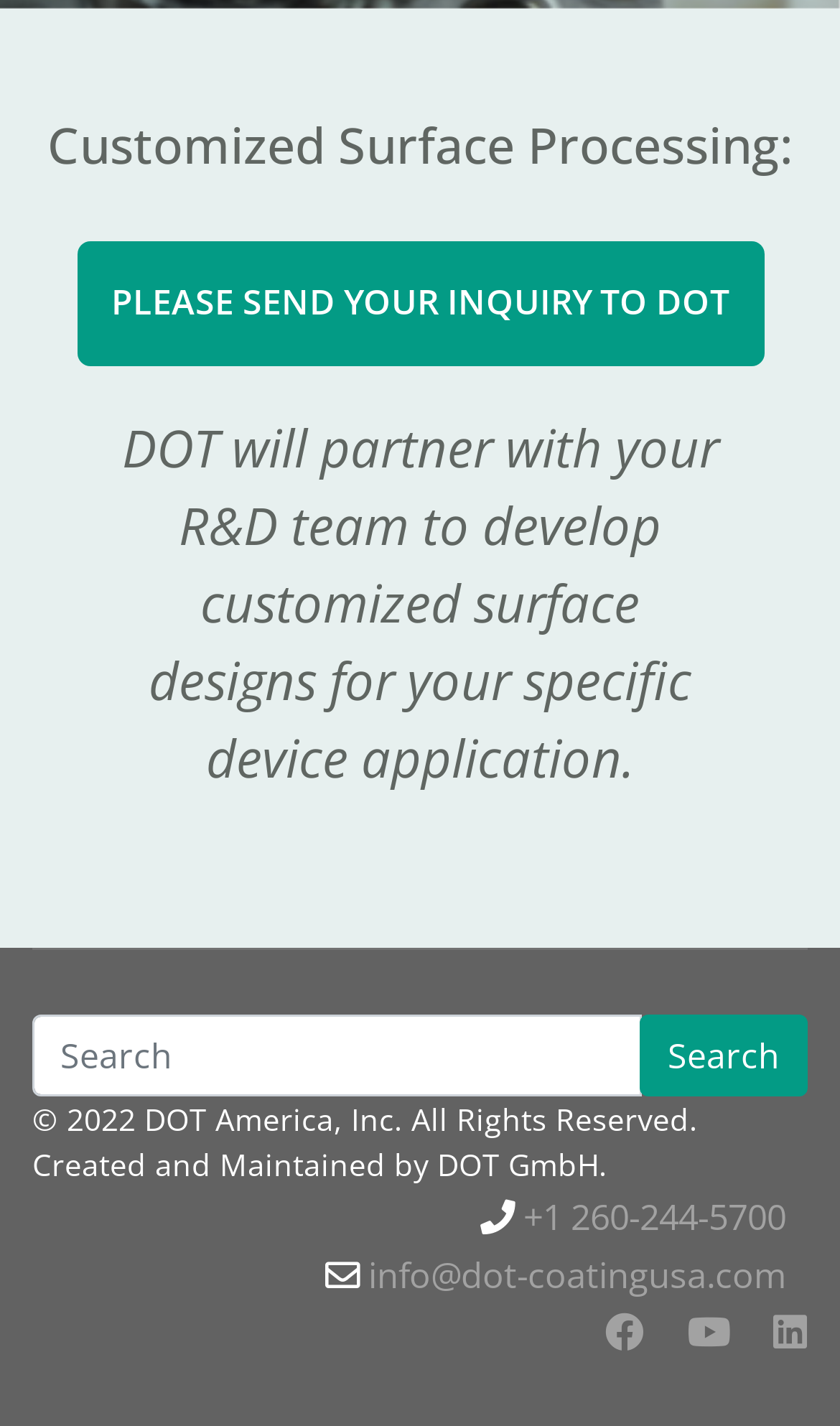Provide the bounding box coordinates of the UI element that matches the description: "Street-Tough".

None